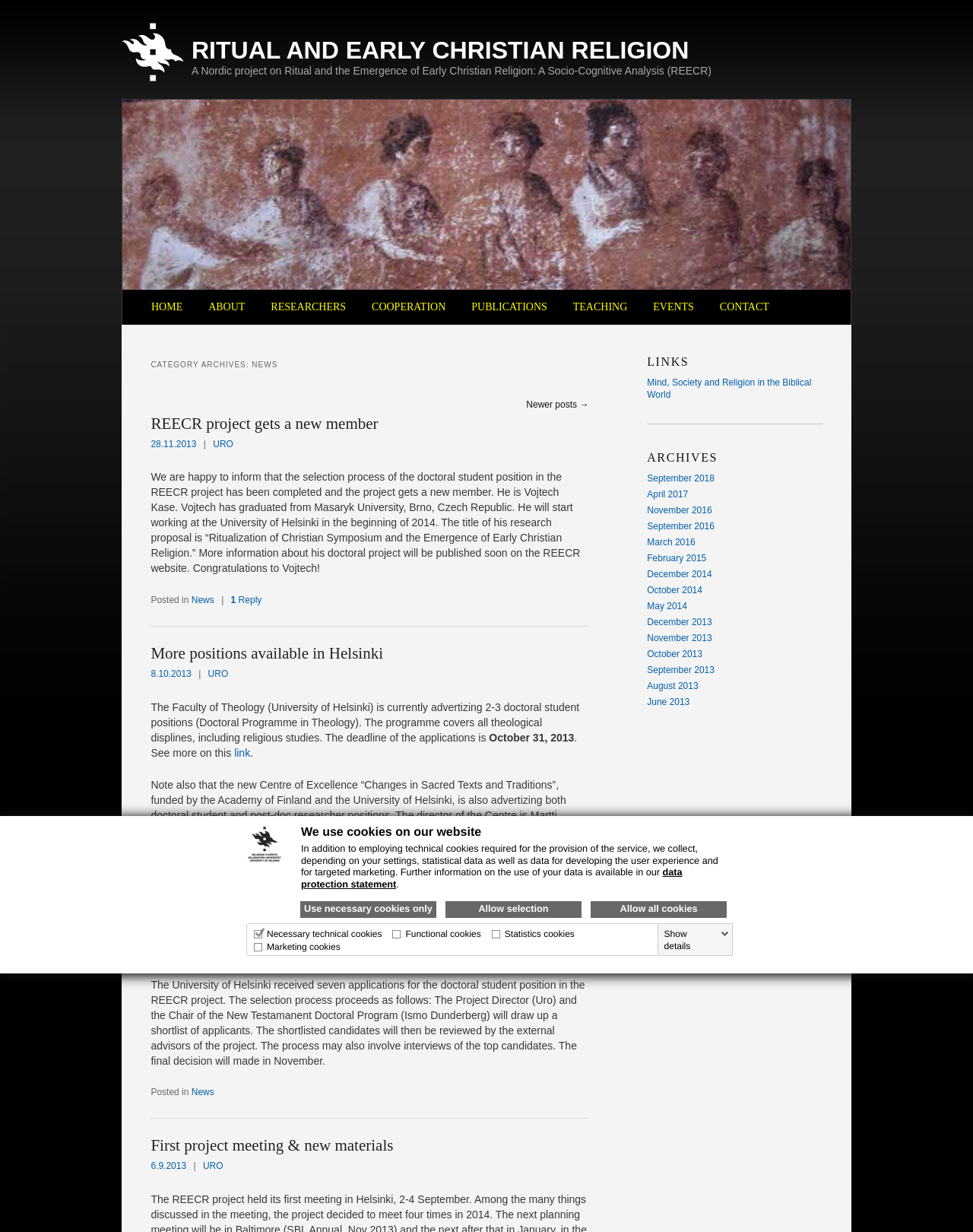How many categories are mentioned in the page?
Kindly offer a comprehensive and detailed response to the question.

I examined the webpage and found a category mention in the 'CATEGORY ARCHIVES: NEWS' heading. There is only one category mentioned, which is 'NEWS'.